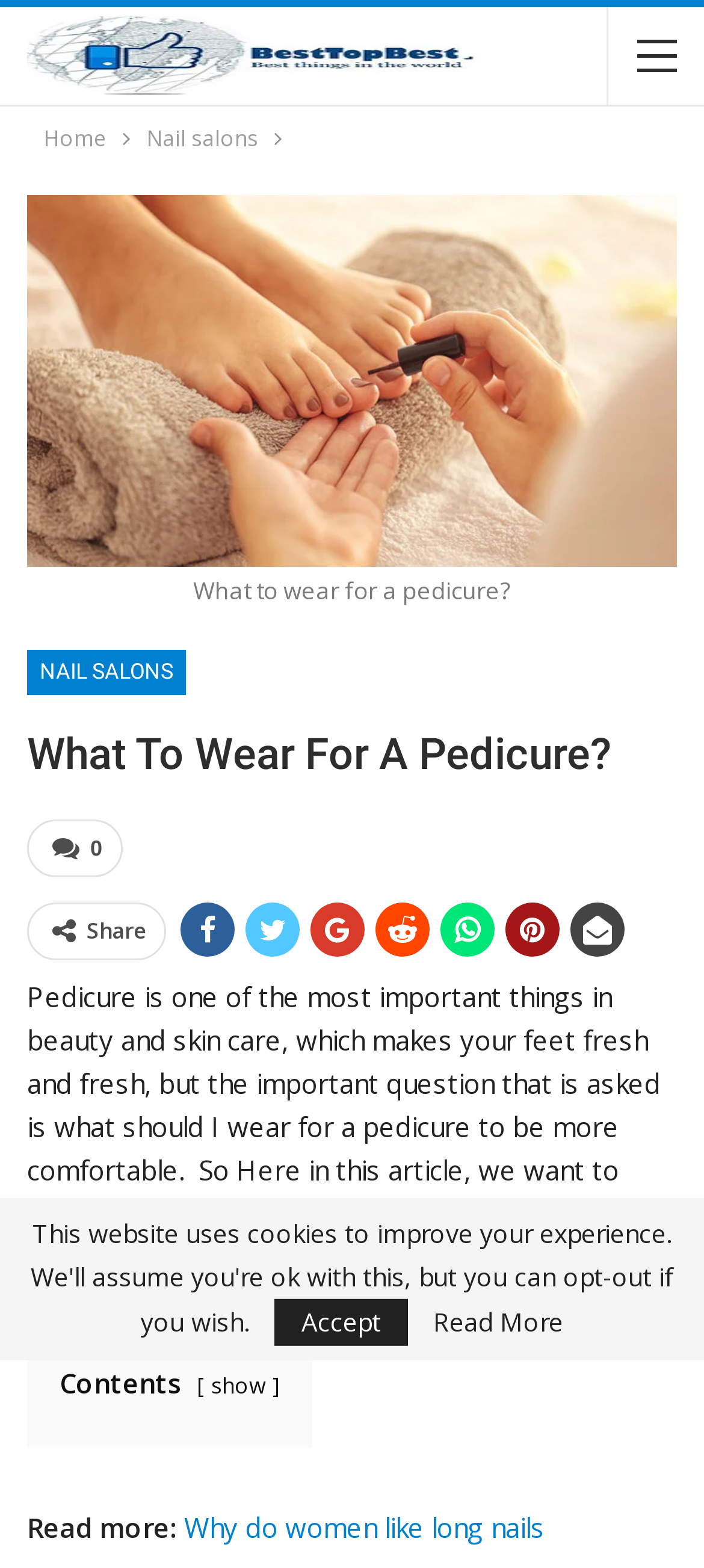Can you determine the bounding box coordinates of the area that needs to be clicked to fulfill the following instruction: "Click the submit button"?

None